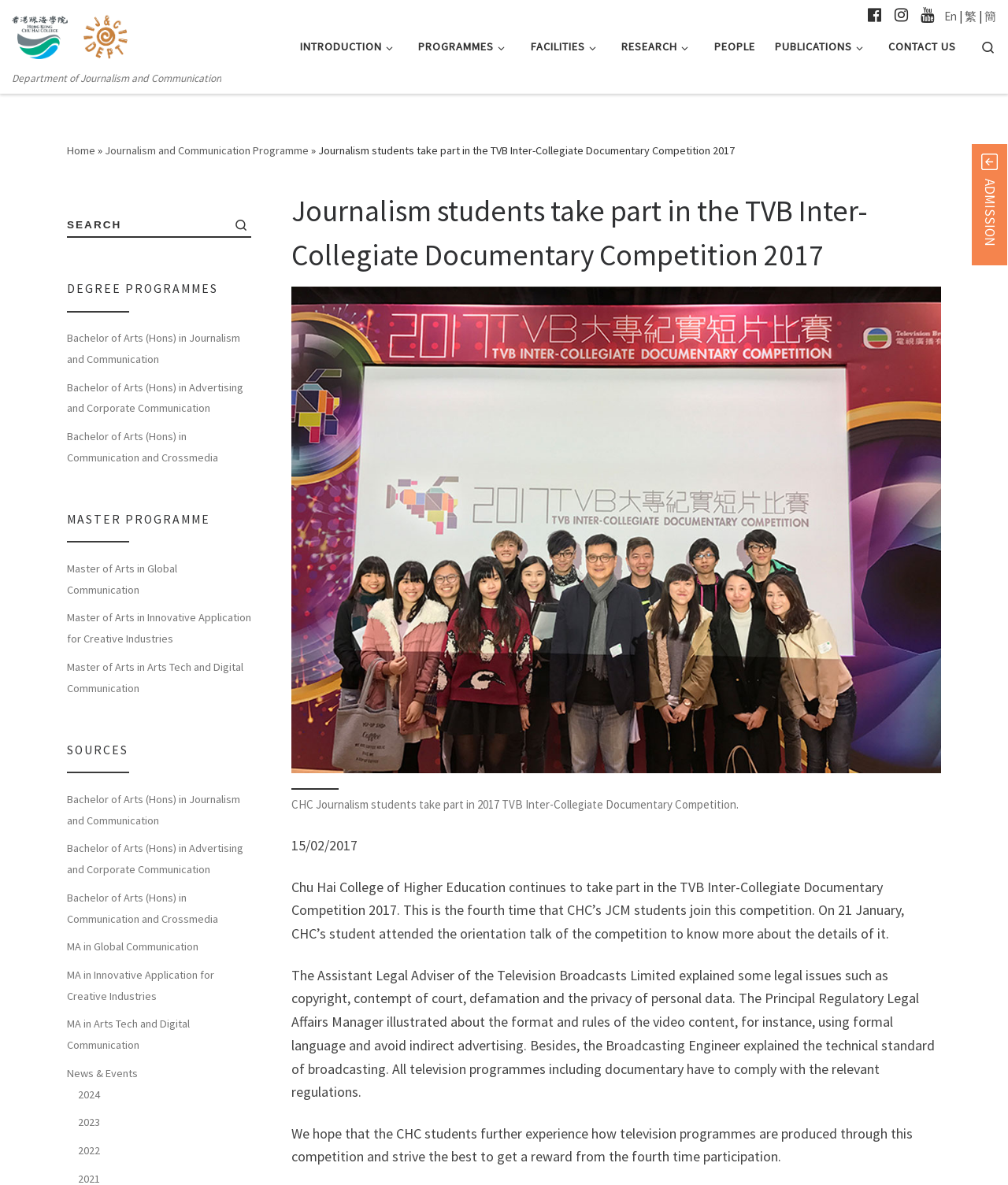Provide the bounding box coordinates for the UI element that is described as: "Top Breweries in Downtown Denver".

None